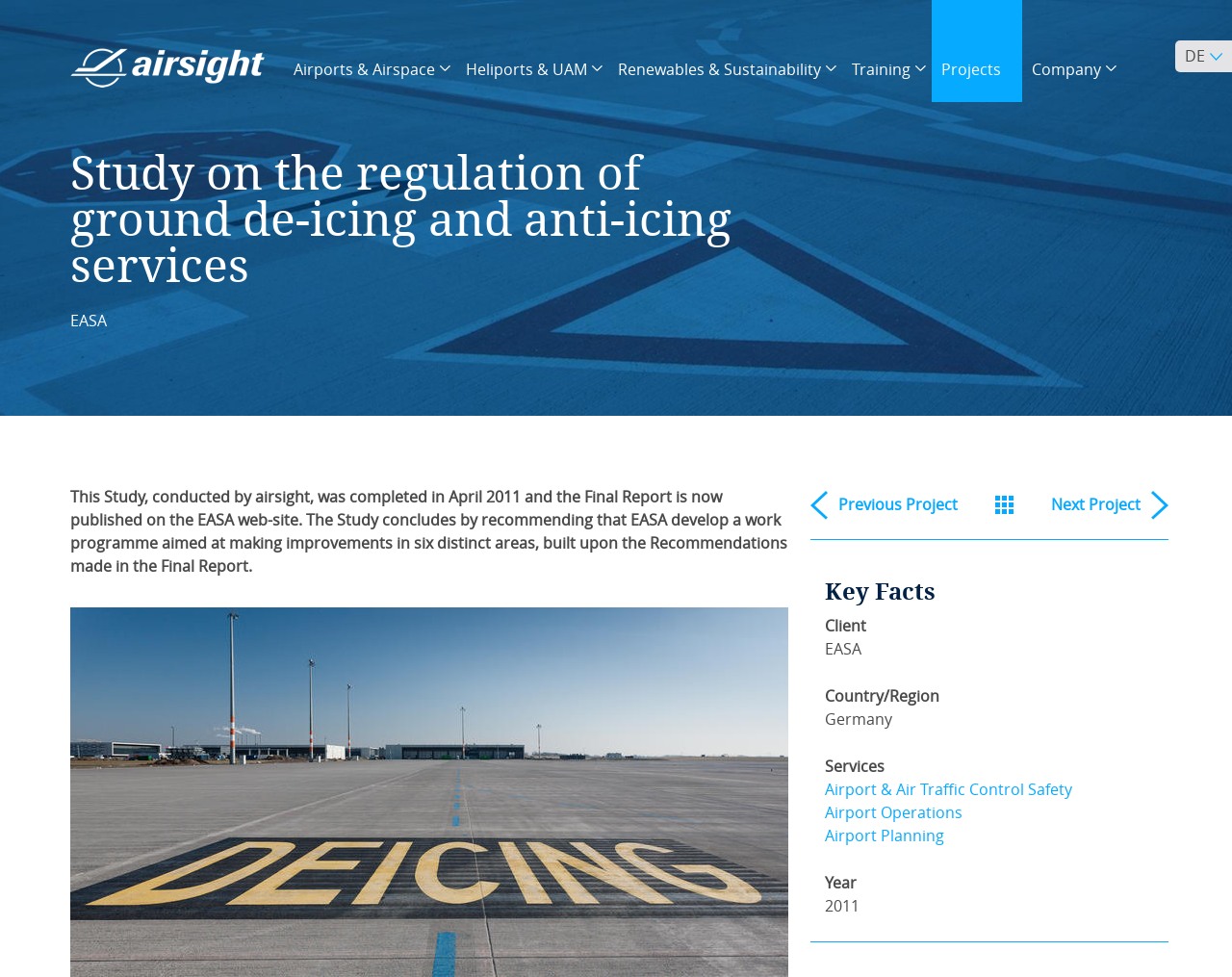What is the country/region of the project?
Can you provide an in-depth and detailed response to the question?

I found the answer by looking at the 'Key Facts' section, where it lists 'Country/Region' as 'Germany'.